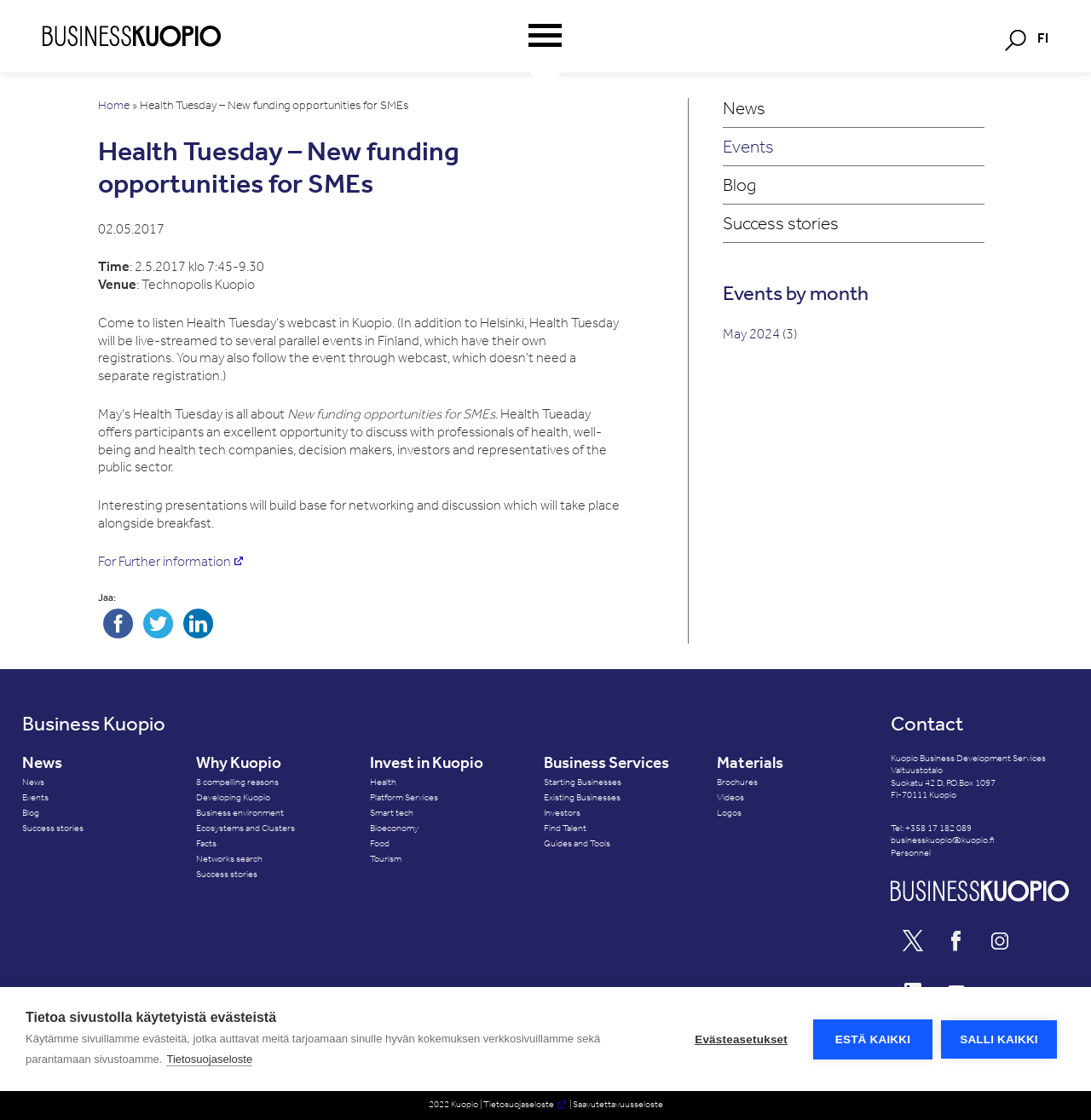What is the venue of the Health Tuesday event?
Please give a detailed and elaborate answer to the question based on the image.

I found the venue of the Health Tuesday event by looking at the static text element that says 'Technopolis Kuopio' which is located below the 'Venue' label.